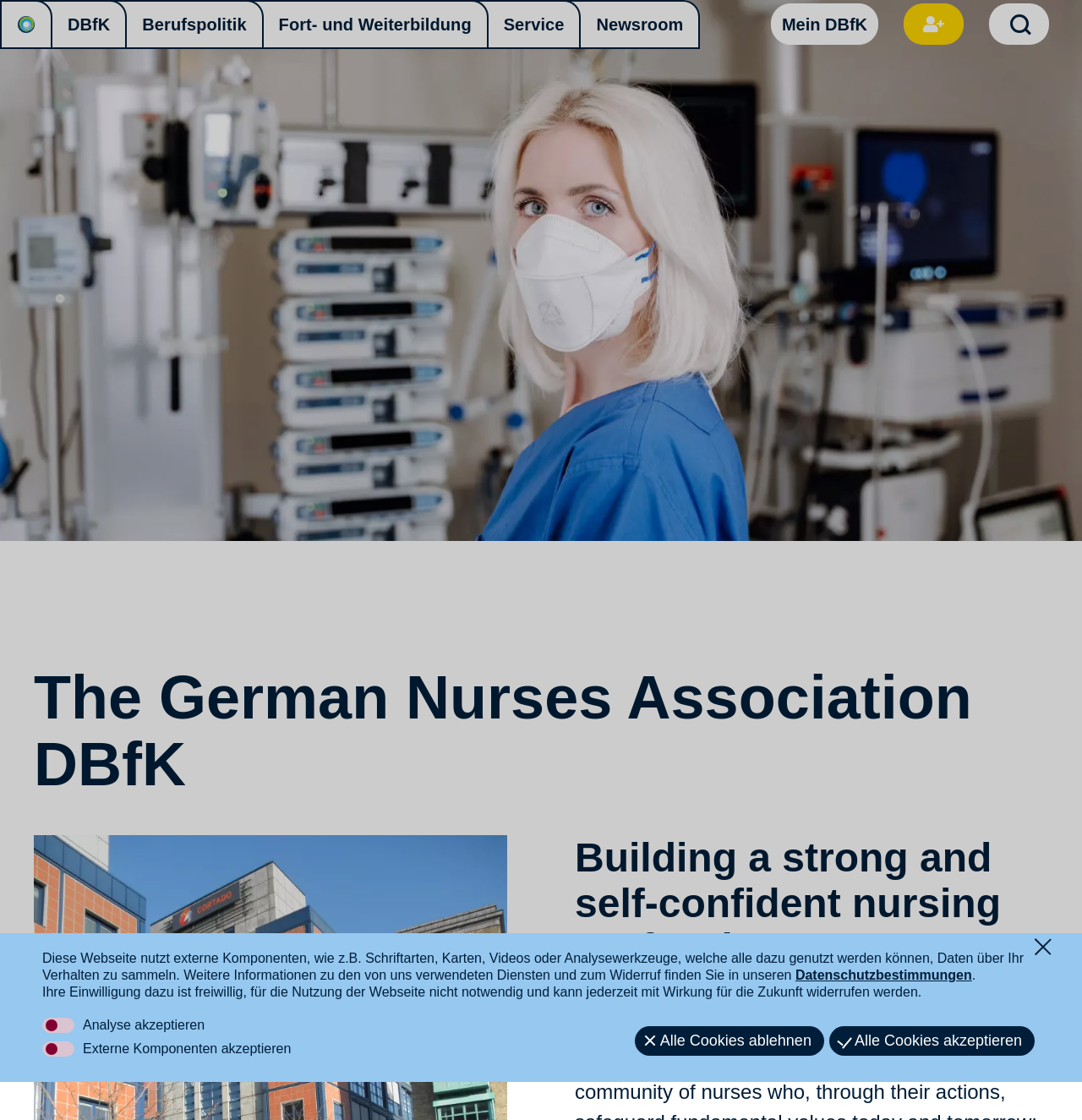What is the purpose of the 'Mein DBfK' link?
Please use the image to deliver a detailed and complete answer.

The 'Mein DBfK' link is located at the top right corner of the webpage, and it is likely used to access a personal account or login area for members of the German Nurses Association DBfK.